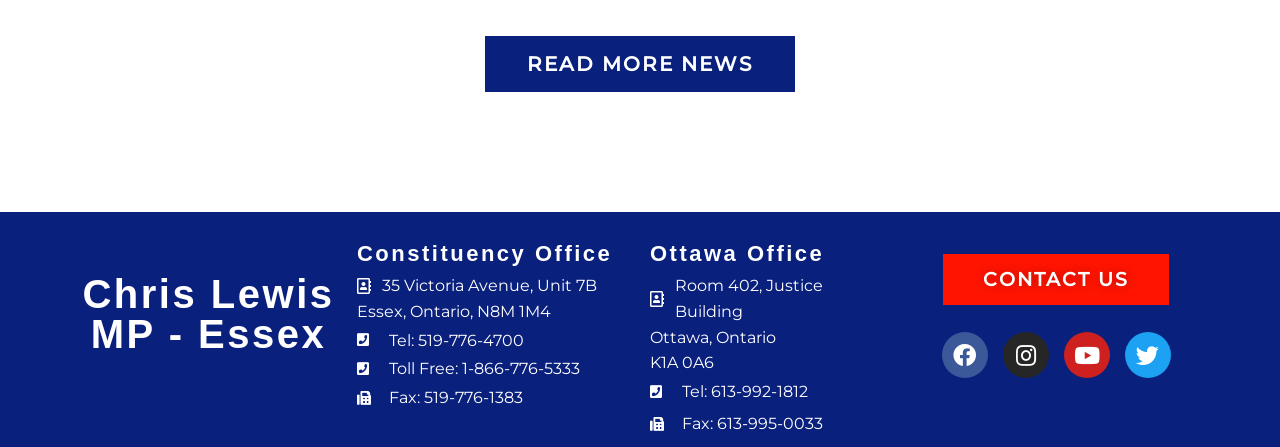What social media platform has a Youtube icon?
Carefully analyze the image and provide a thorough answer to the question.

I found the social media platform with a Youtube icon by looking at the link elements at the bottom of the page. The link element 'Youtube ' at coordinates [0.831, 0.744, 0.867, 0.847] has a Youtube icon, indicating that it is a link to the Youtube platform.